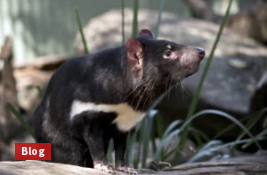What is the distinctive feature on the Tasmanian Devil's chest?
Please provide a comprehensive answer based on the visual information in the image.

According to the caption, the Tasmanian Devil has a distinctive white patch across its chest, which is a characteristic feature of this animal.